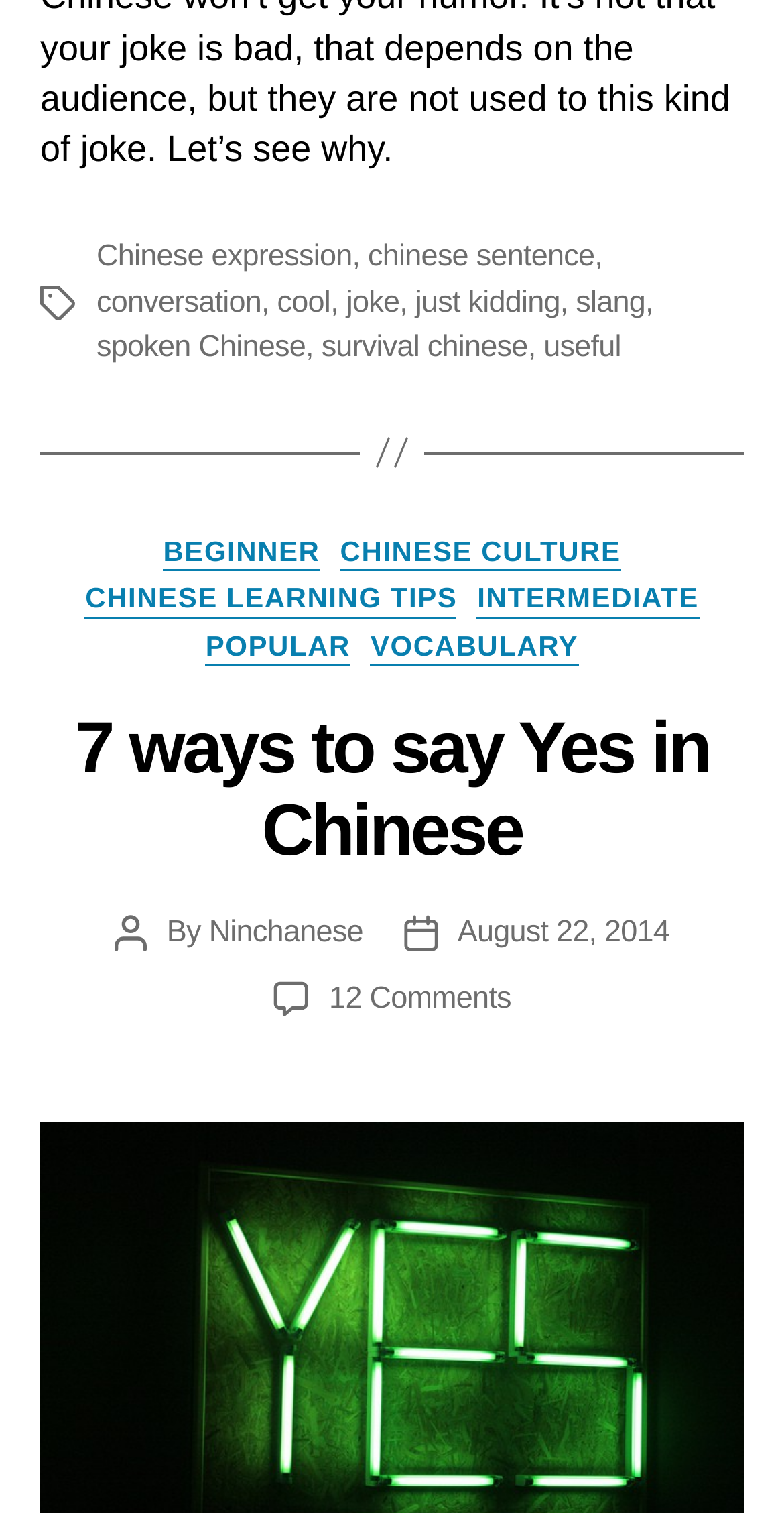What categories are available on the webpage?
Refer to the image and provide a detailed answer to the question.

The categories can be found by looking at the section with the heading 'Categories', which lists several categories including BEGINNER, CHINESE CULTURE, CHINESE LEARNING TIPS, and more.